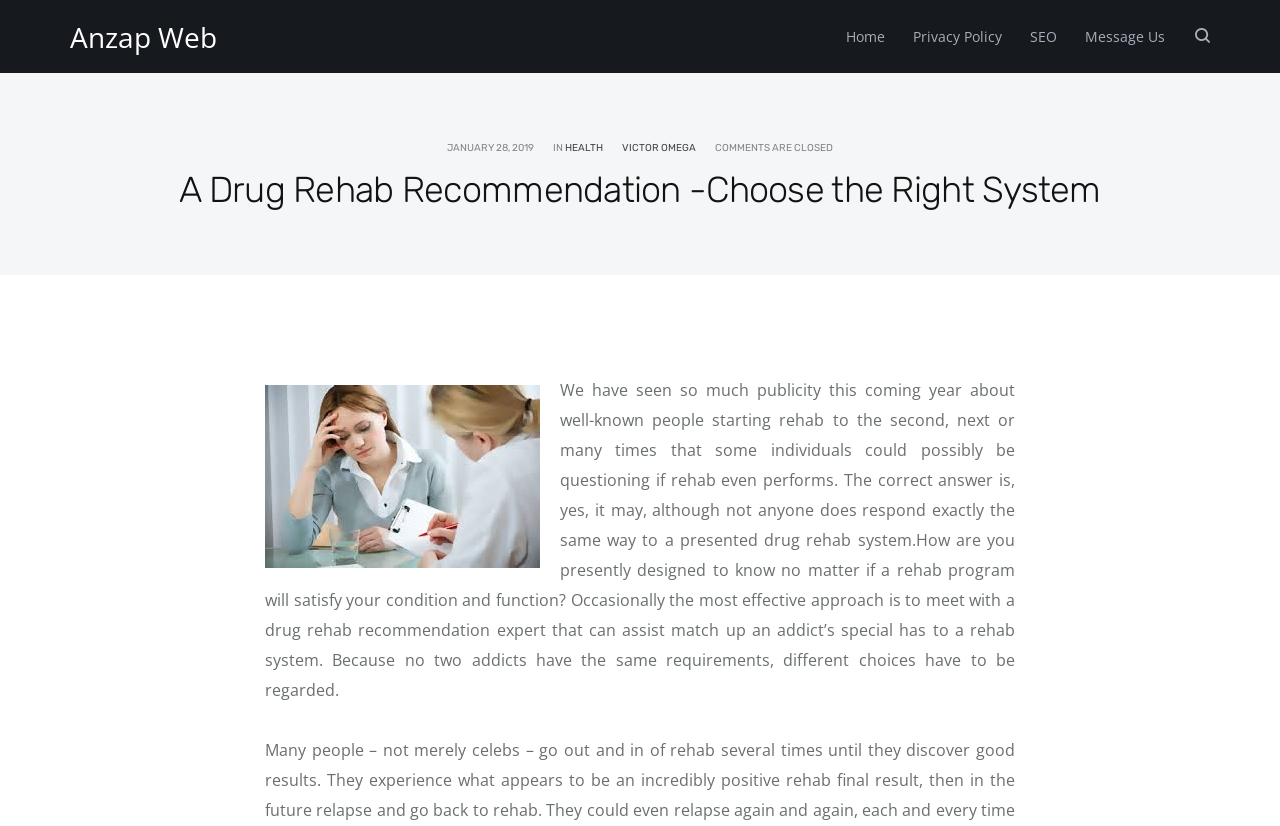How many links are present in the header?
Respond to the question with a well-detailed and thorough answer.

I counted the number of link elements inside the HeaderAsNonLandmark element, which are 'Anzap Web', 'Home', 'Privacy Policy', 'SEO', and 'Message Us', and found that there are 5 links in total.